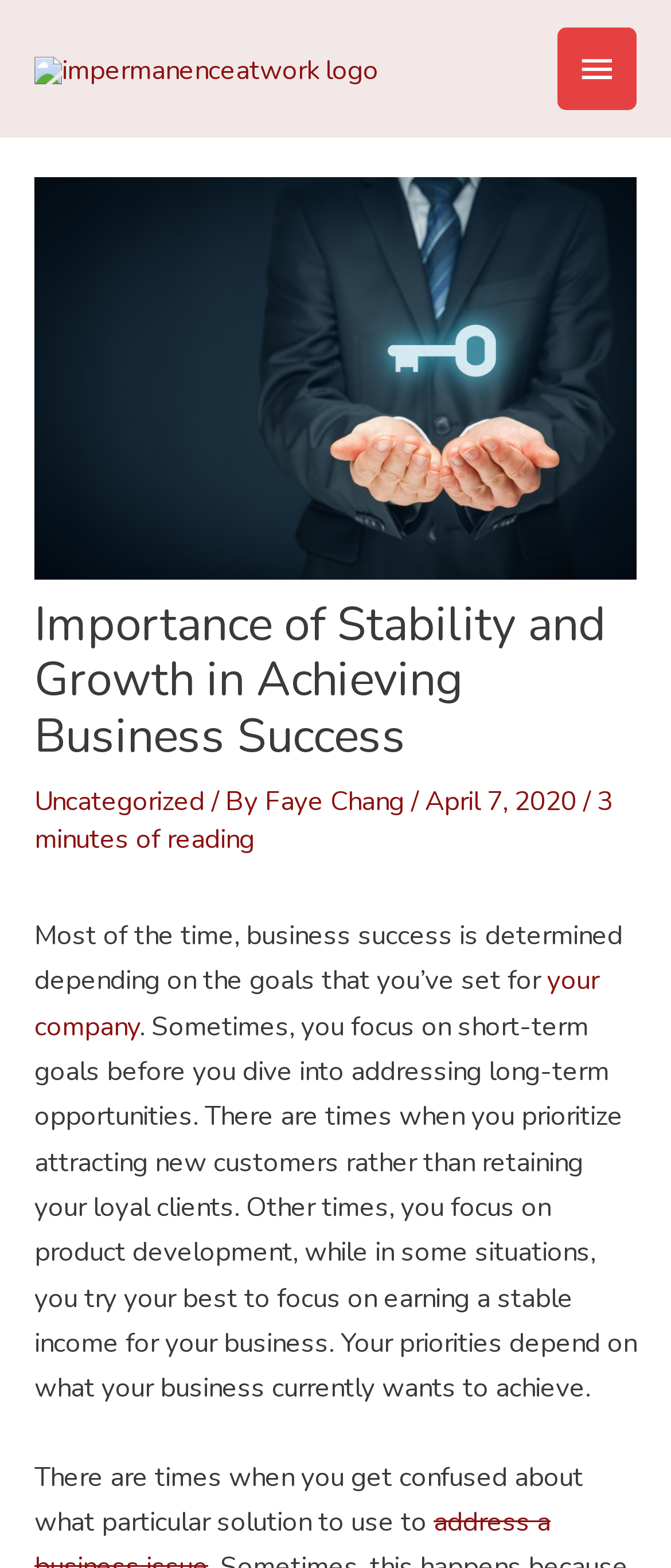What is the text of the webpage's headline?

Importance of Stability and Growth in Achieving Business Success